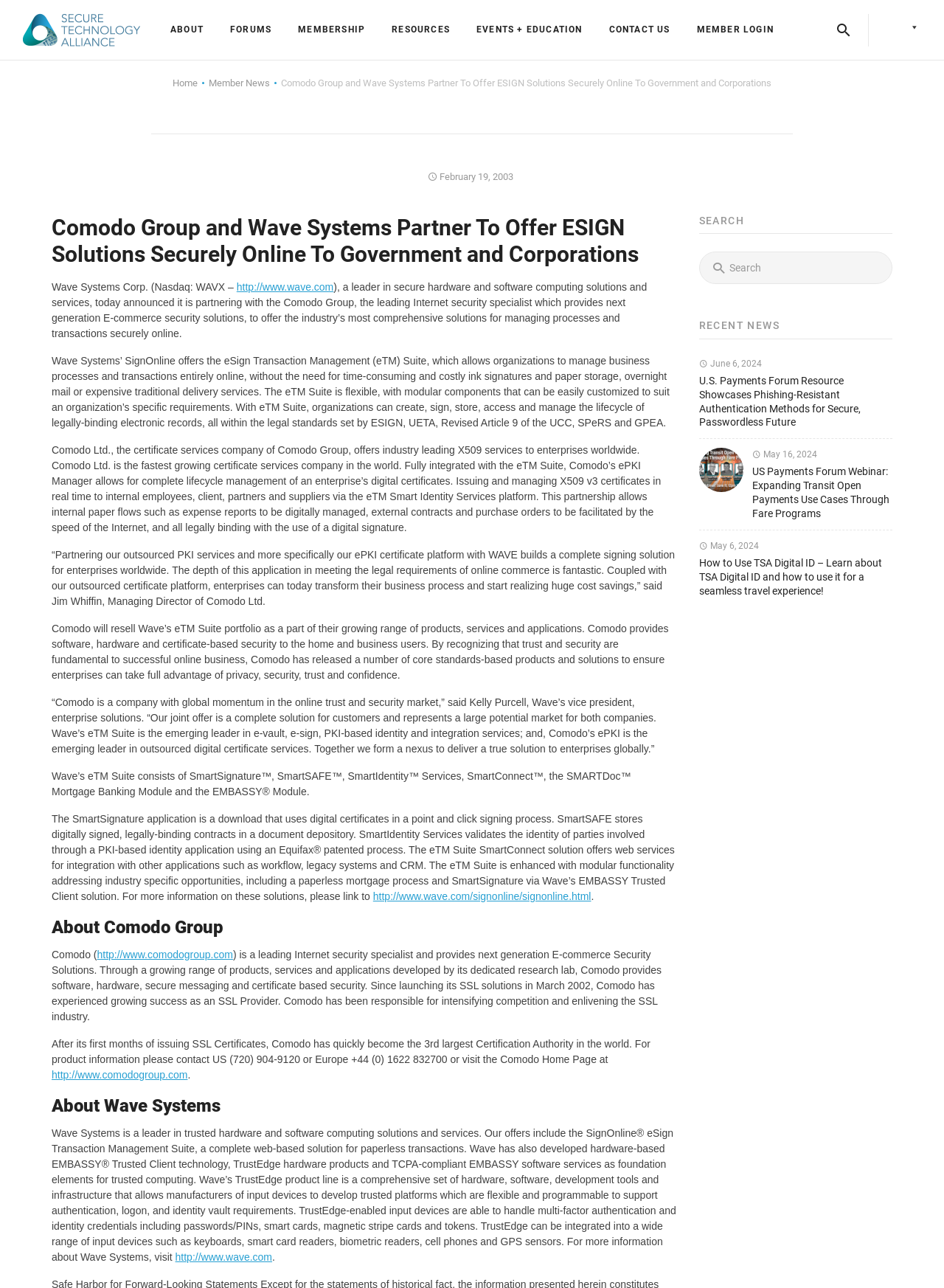Given the description: "May 16, 2024", determine the bounding box coordinates of the UI element. The coordinates should be formatted as four float numbers between 0 and 1, [left, top, right, bottom].

[0.796, 0.348, 0.865, 0.358]